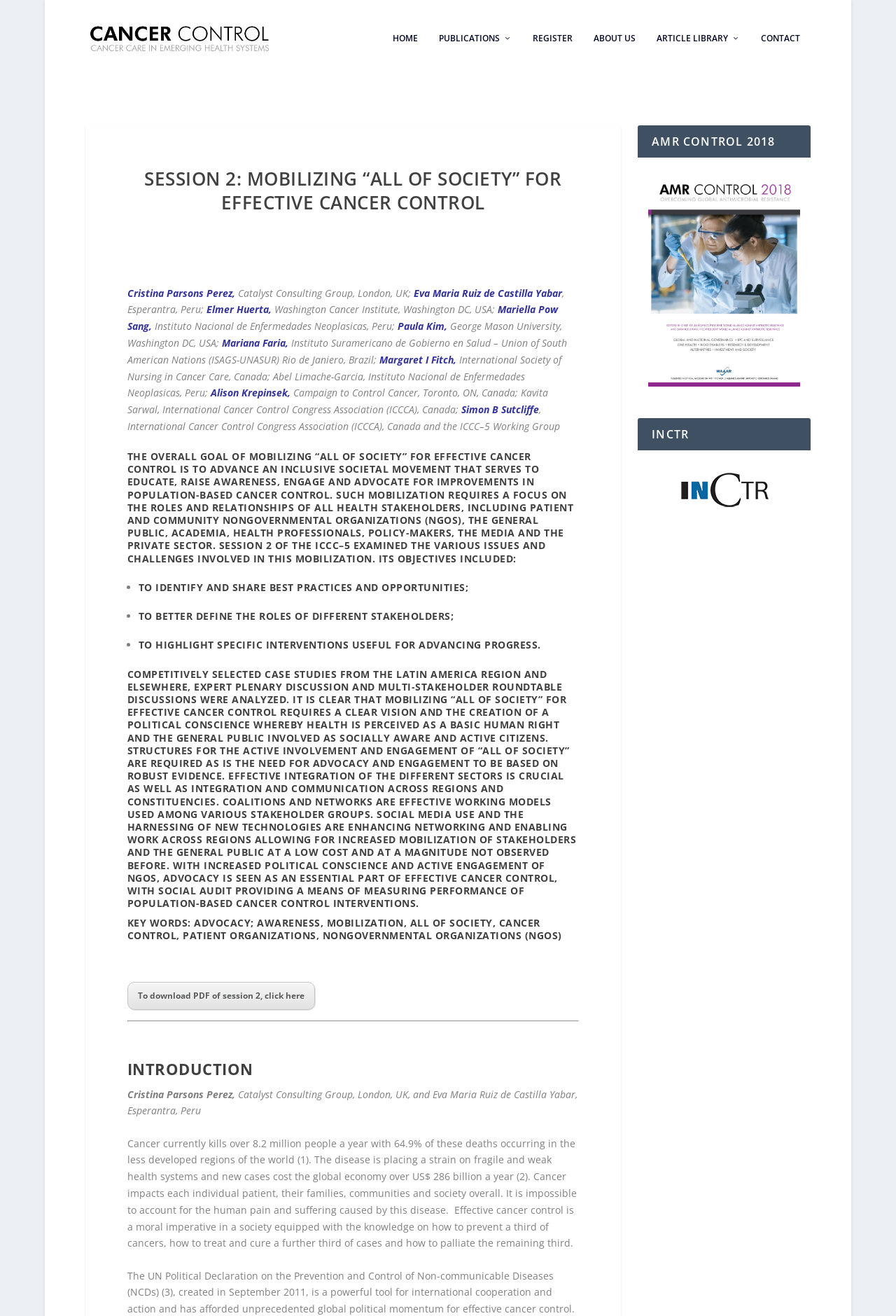Please locate the clickable area by providing the bounding box coordinates to follow this instruction: "Click on CONTACT".

[0.85, 0.022, 0.893, 0.055]